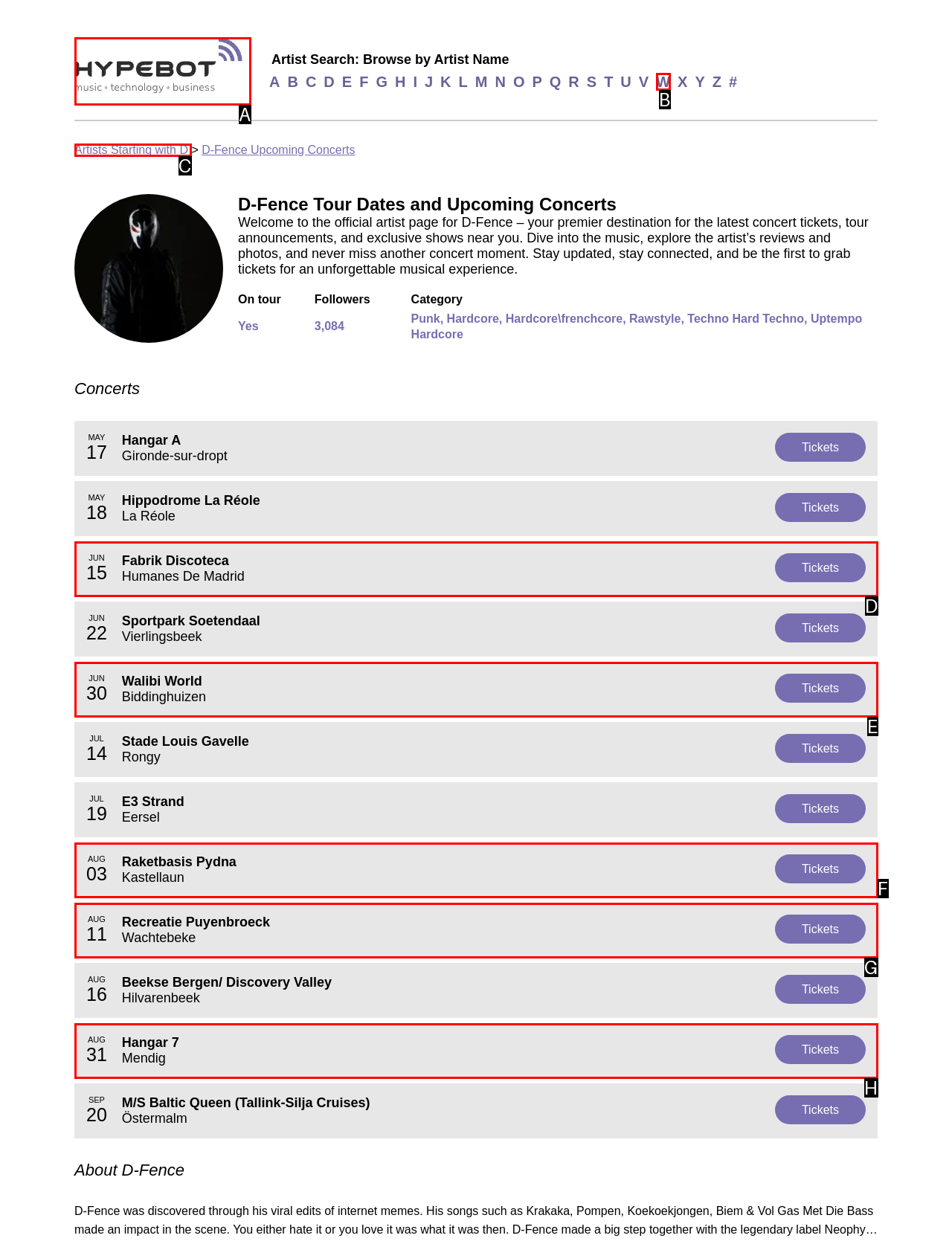Please determine which option aligns with the description: Artists Starting with D. Respond with the option’s letter directly from the available choices.

C